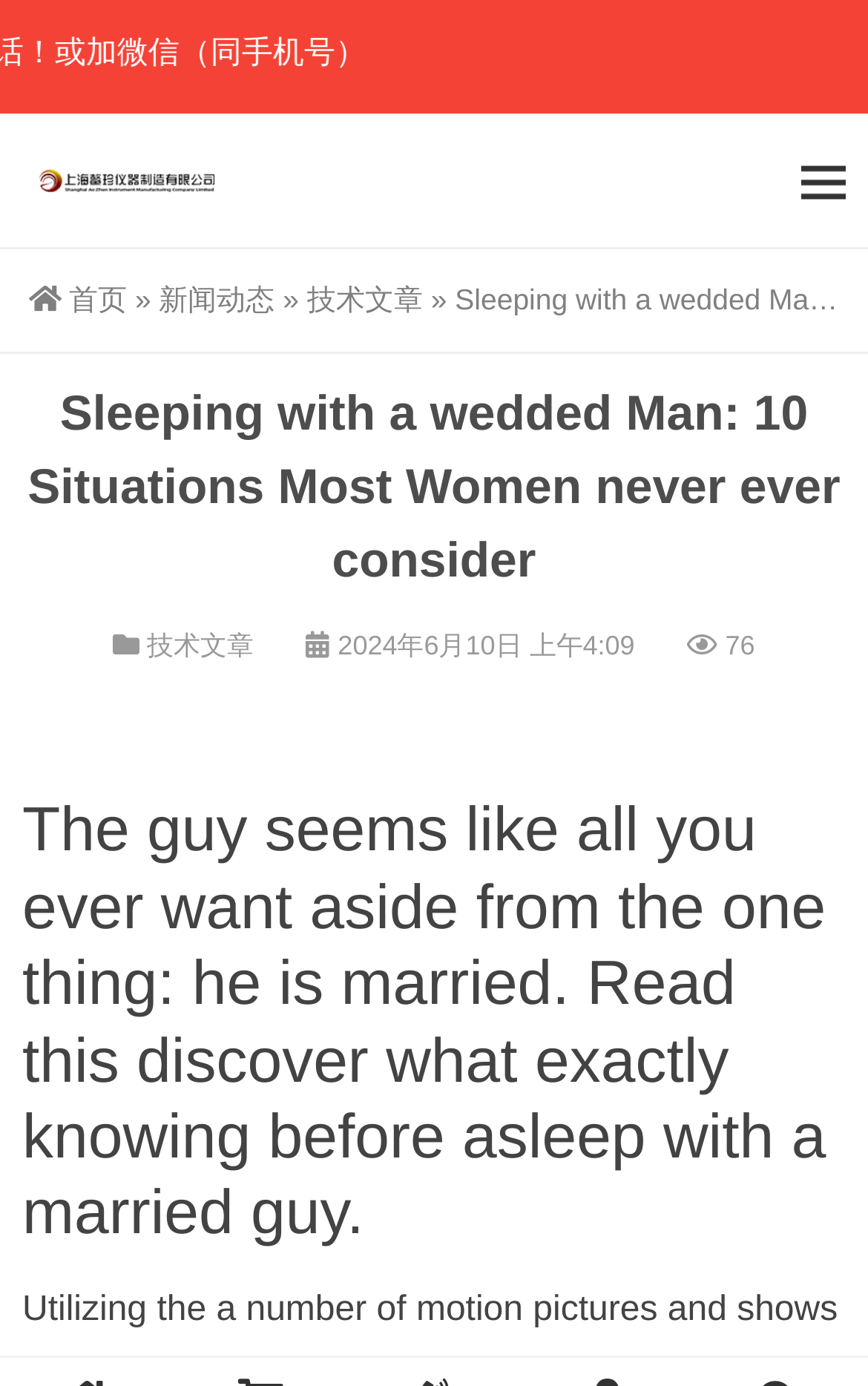What is the category of the article?
Please use the visual content to give a single word or phrase answer.

技术文章